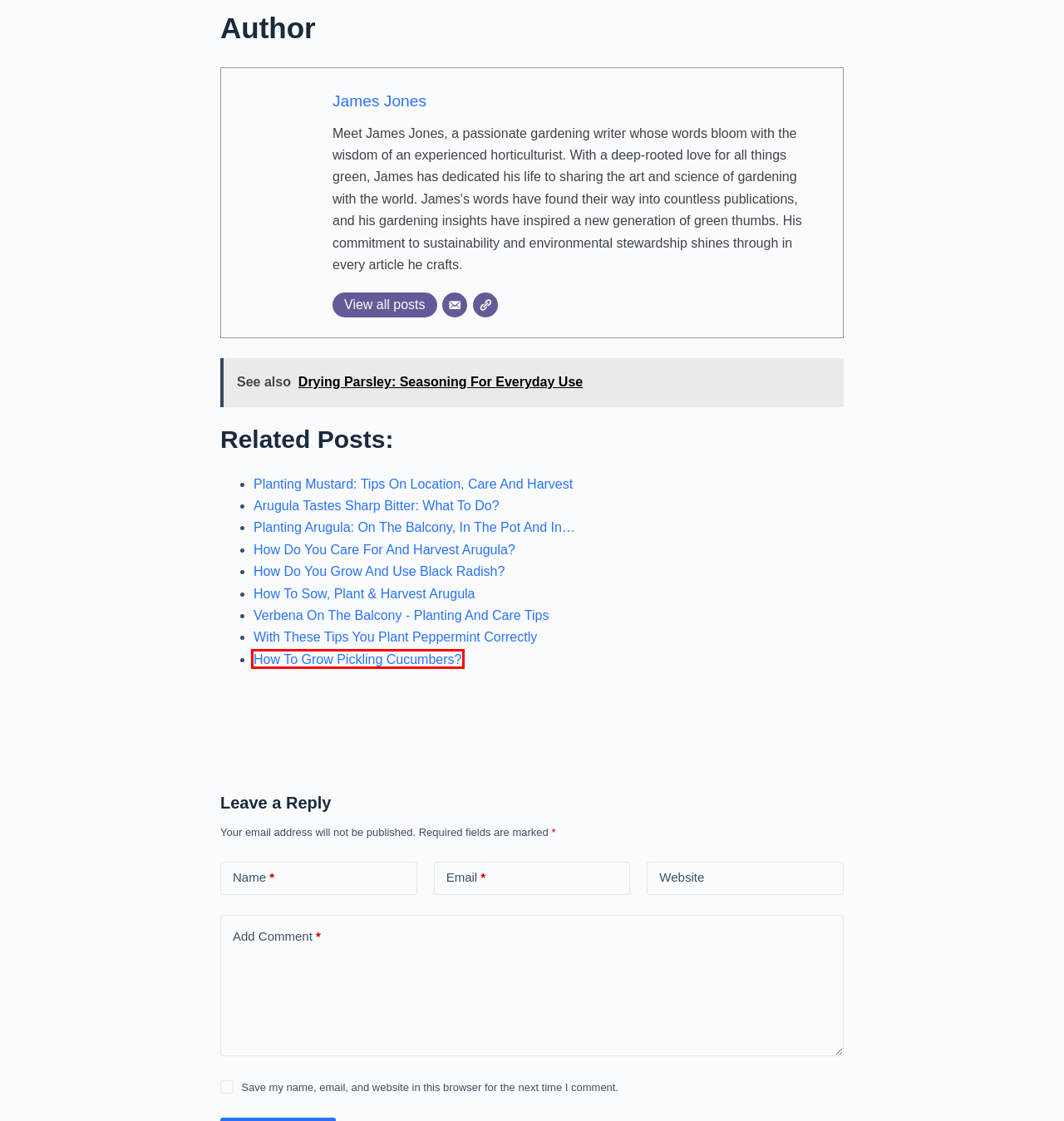Analyze the screenshot of a webpage with a red bounding box and select the webpage description that most accurately describes the new page resulting from clicking the element inside the red box. Here are the candidates:
A. How Do You Grow And Use Black Radish? - Gardeninguru
B. Arugula Tastes Sharp Bitter: What To Do? - Gardeninguru
C. How To Grow Pickling Cucumbers? - Gardeninguru
D. Planting Arugula: On The Balcony, In The Pot And In The Garden - Gardeninguru
E. Drying Parsley: Seasoning For Everyday Use - Gardeninguru
F. Verbena On The Balcony - Planting And Care Tips - Gardeninguru
G. How Do You Care For And Harvest Arugula? - Gardeninguru
H. With These Tips You Plant Peppermint Correctly - Gardeninguru

C